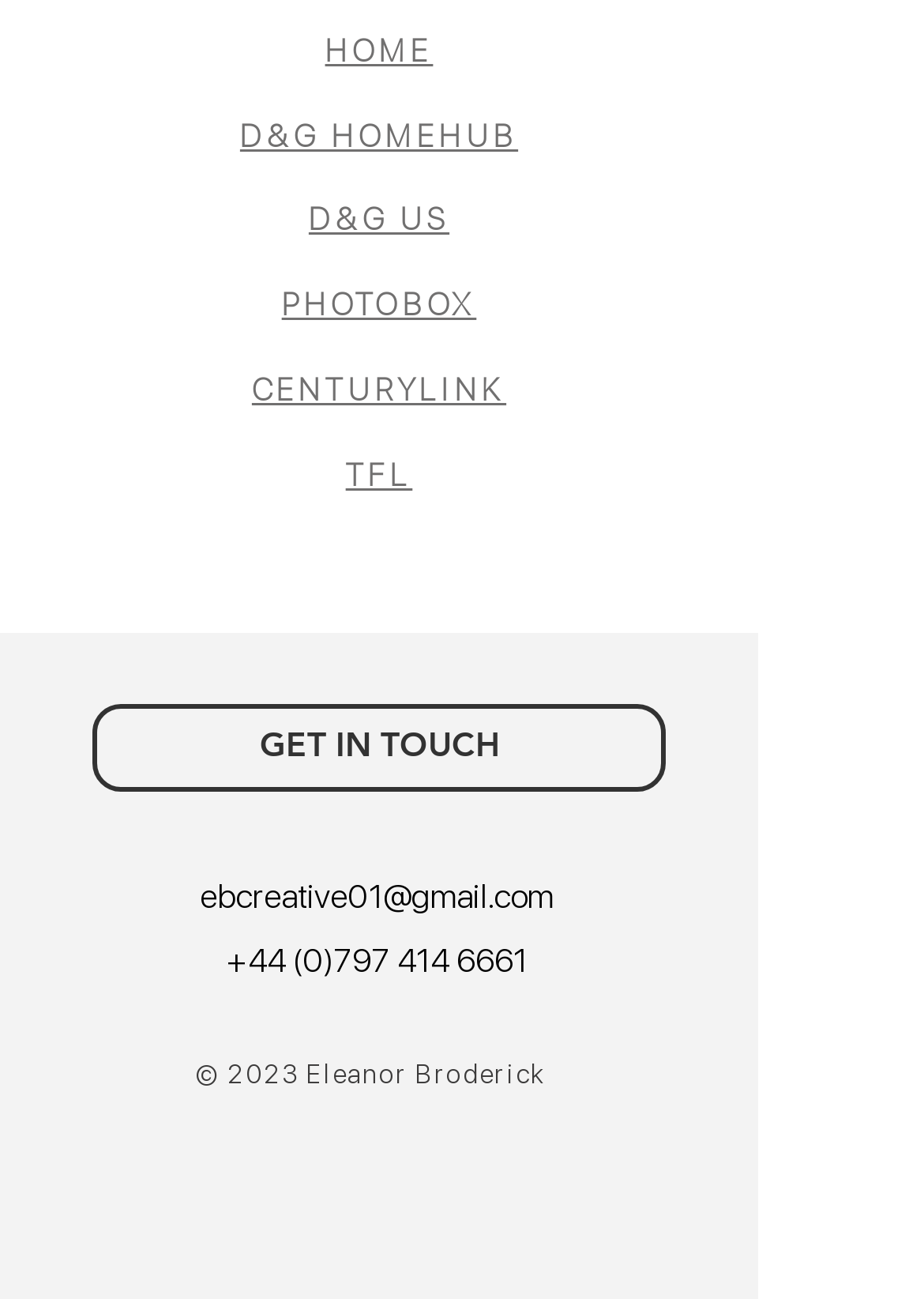Please determine the bounding box coordinates of the element to click in order to execute the following instruction: "Read more about home inspection report". The coordinates should be four float numbers between 0 and 1, specified as [left, top, right, bottom].

None